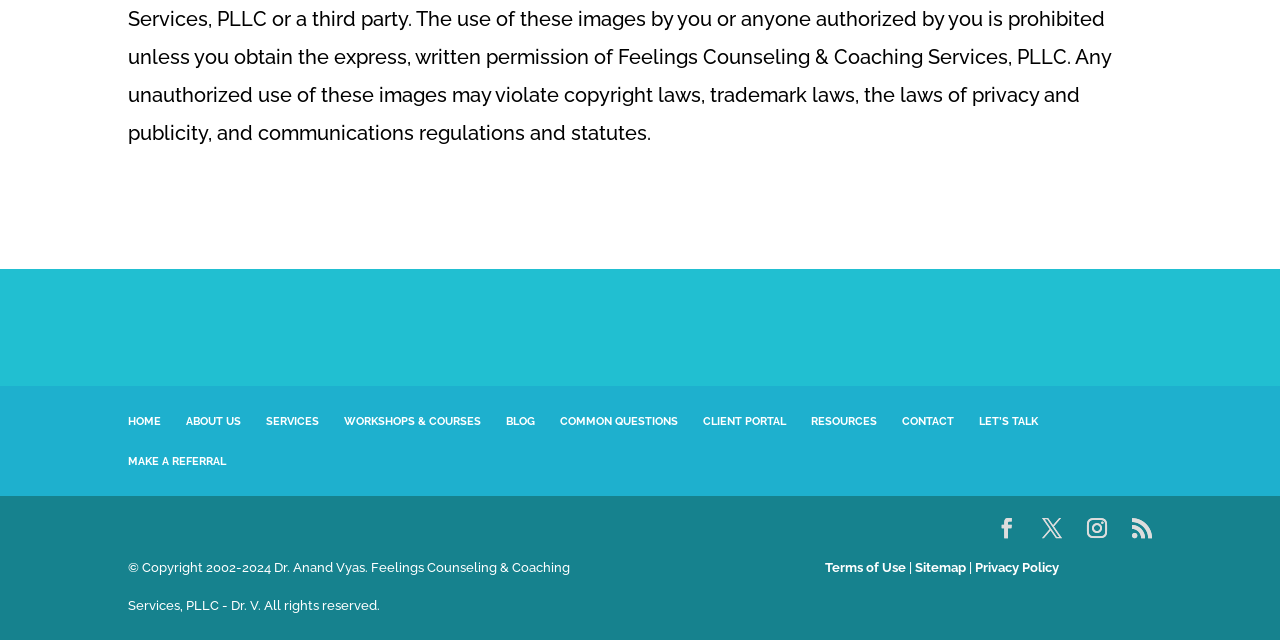Respond with a single word or phrase for the following question: 
How many social media links are present at the bottom right corner?

4